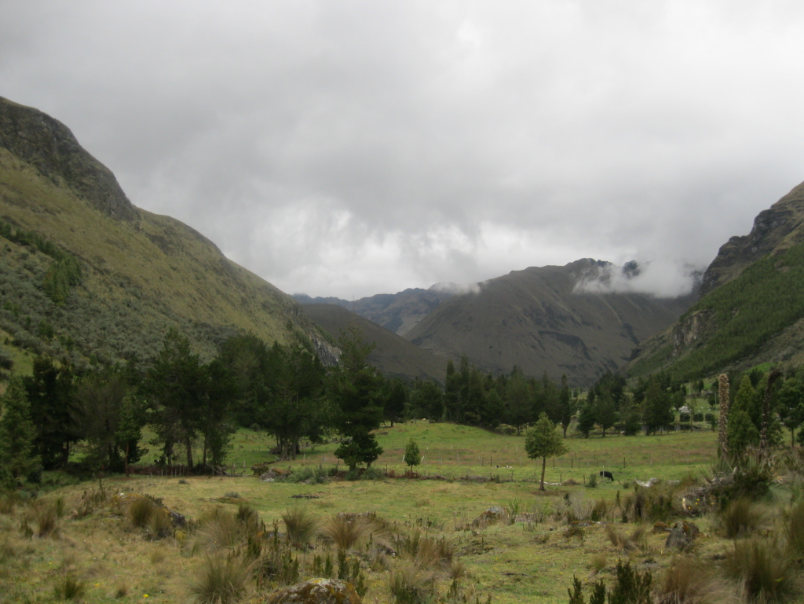Give a detailed account of the contents of the image.

This breathtaking landscape captures the serene beauty of El Cajas National Park, located just outside Cuenca, Ecuador. The image showcases rolling hills and majestic mountains draped in a shroud of soft, grey clouds, creating a dramatic and tranquil atmosphere. Lush greenery blankets the valley, dotted with scattered trees that add a sense of depth and life to the scene. The overcast sky lends a cool tone to the photograph, enhancing the park's untouched wilderness appeal. This picturesque setting is just one of the highlights from a recent visit, emphasizing the natural splendor and diverse ecosystems found within this stunning national park.